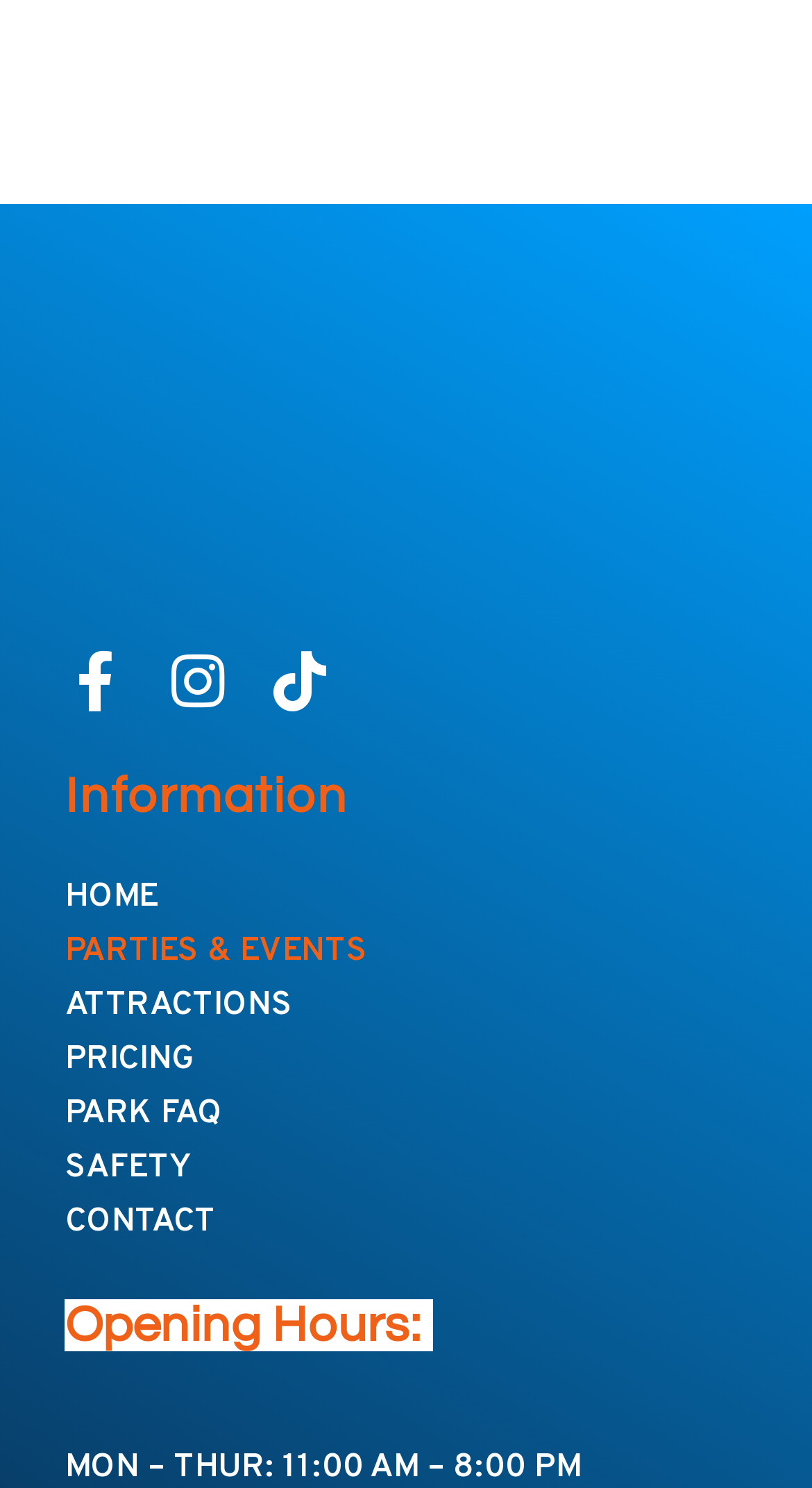Provide a short answer using a single word or phrase for the following question: 
What is the first attraction link?

HOME